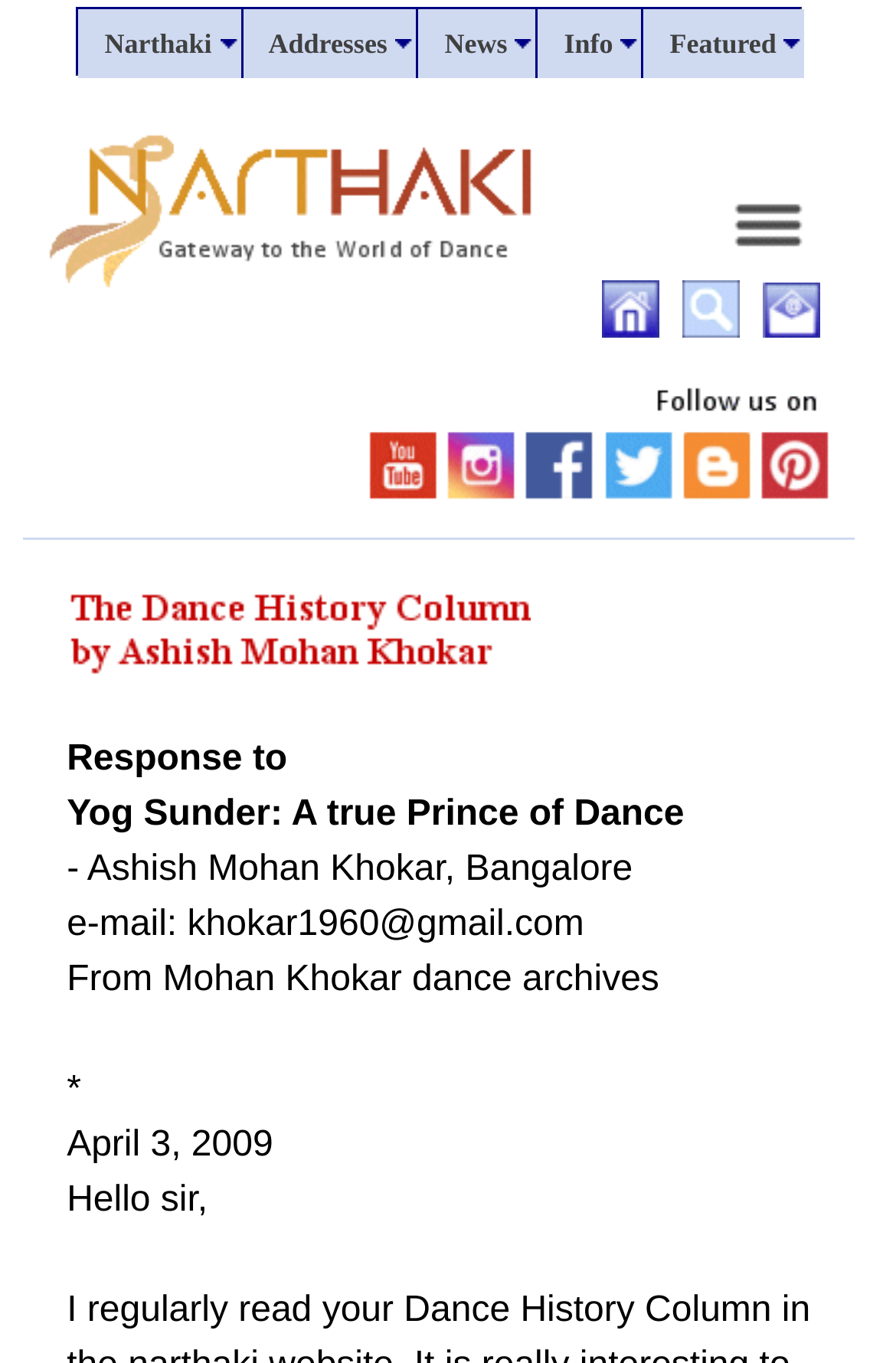Identify the bounding box for the given UI element using the description provided. Coordinates should be in the format (top-left x, top-left y, bottom-right x, bottom-right y) and must be between 0 and 1. Here is the description: Narthaki Addresses News Info Featured

[0.083, 0.005, 0.894, 0.056]